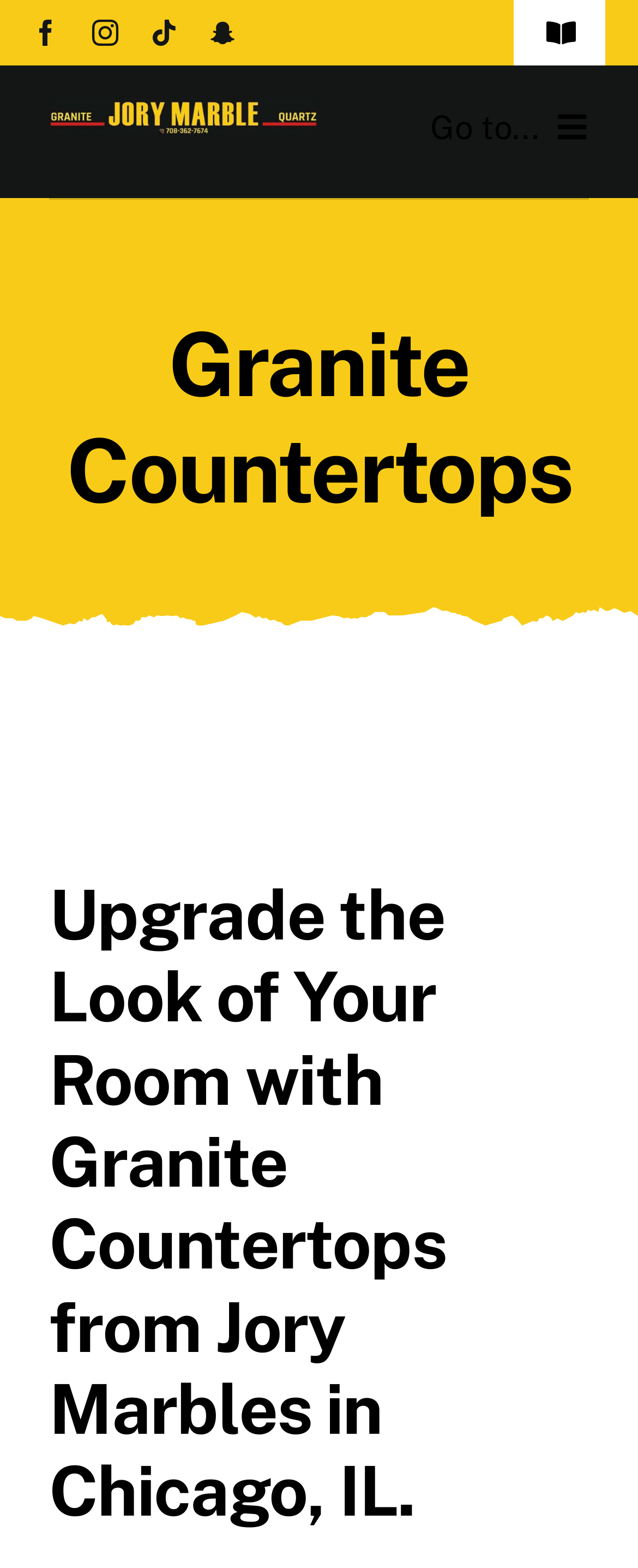Provide a brief response to the question using a single word or phrase: 
How many social media links are present?

4